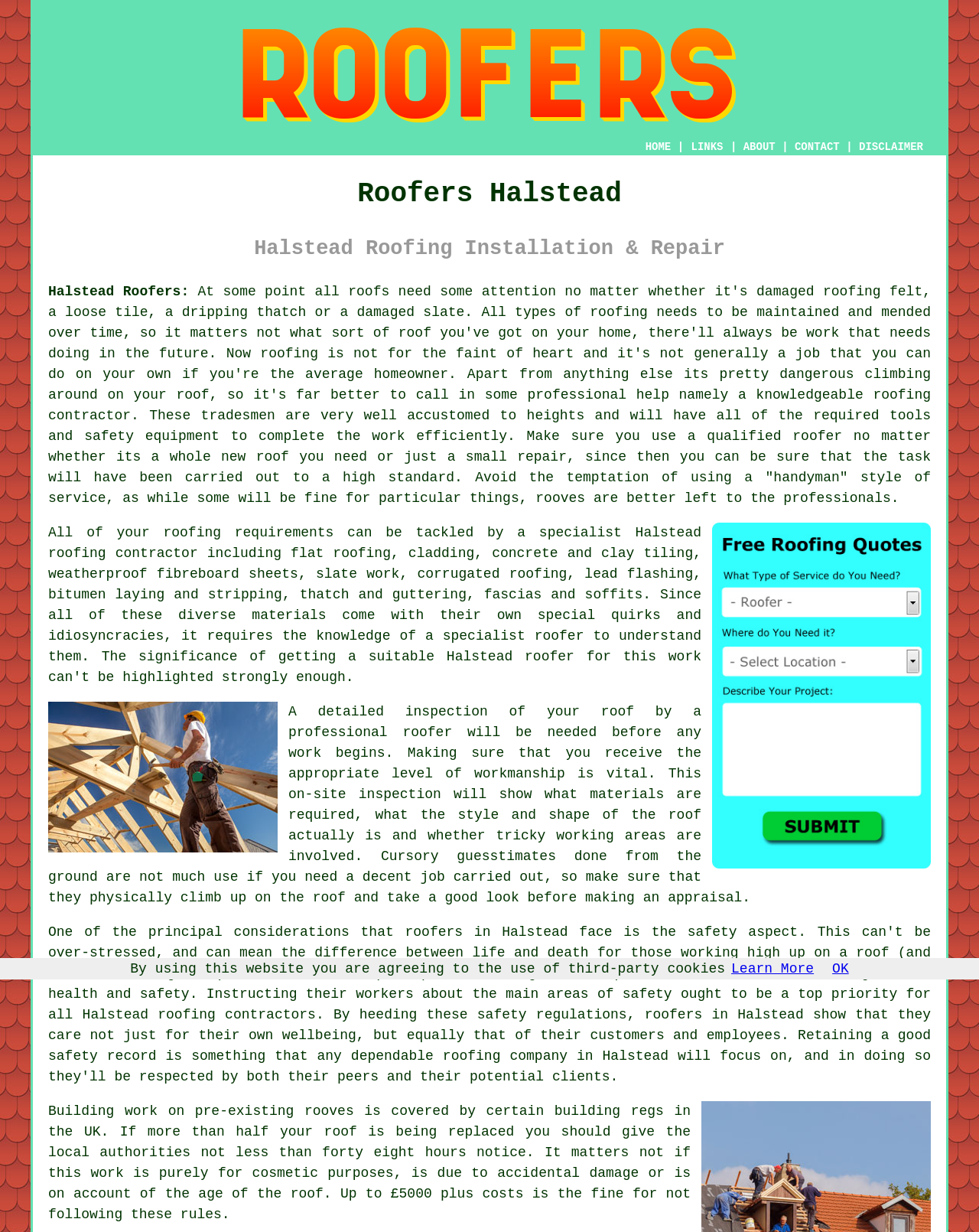Identify the bounding box coordinates of the clickable section necessary to follow the following instruction: "Click the Free Halstead Roofing Quotes link". The coordinates should be presented as four float numbers from 0 to 1, i.e., [left, top, right, bottom].

[0.727, 0.696, 0.951, 0.708]